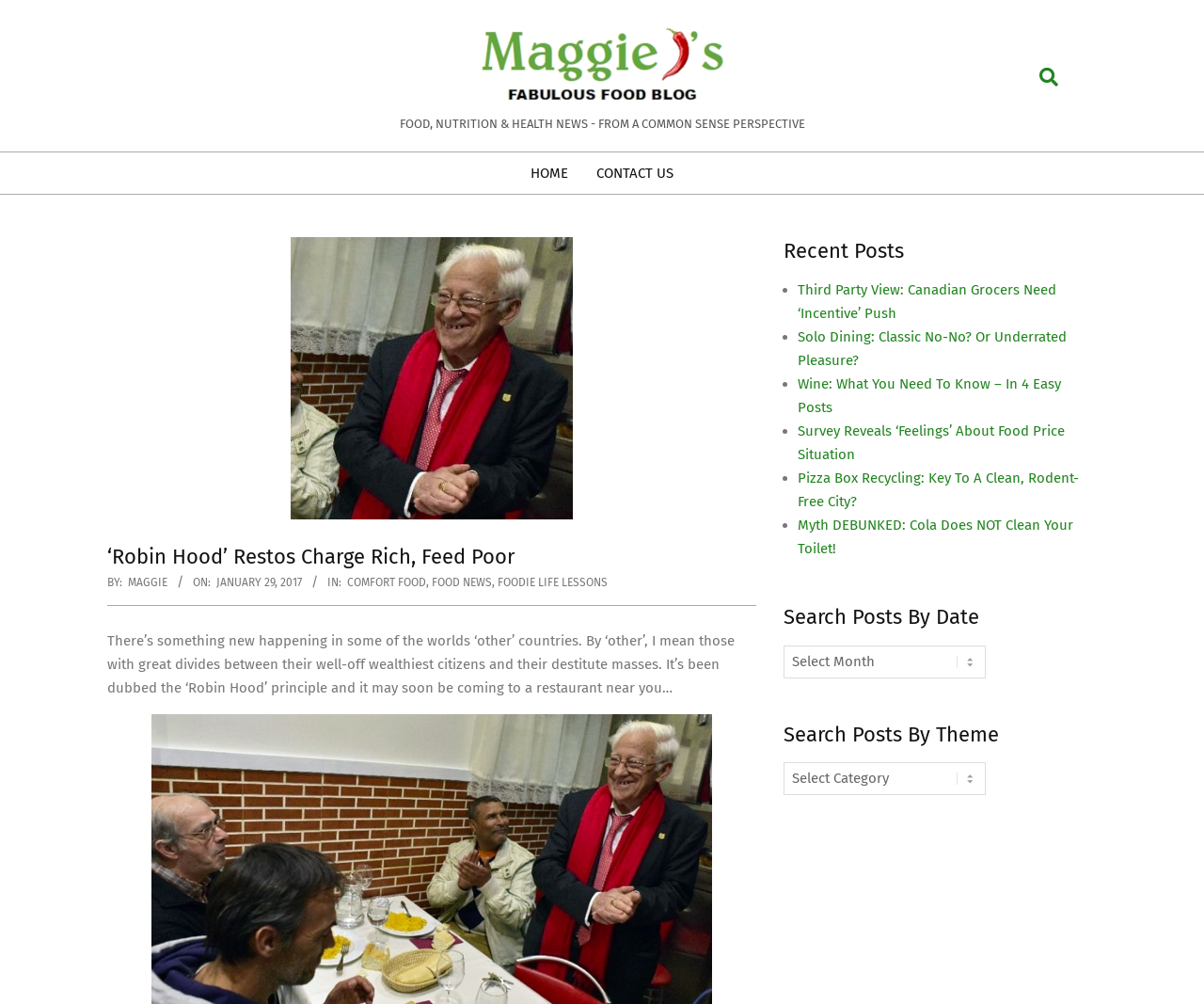Carefully examine the image and provide an in-depth answer to the question: What is the name of the blog?

I found the name of the blog by looking at the root element, which is focused on the text 'Robin Hood' Restos Charge Rich, Feed Poor - Maggie J's Fabulous Food Blog'. The blog name is 'Maggie J's Fabulous Food Blog'.